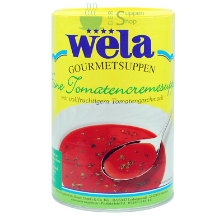Offer a detailed narrative of the scene shown in the image.

The image features a can of WELA Gourmet tomato cream soup, prominently displayed against a white background. The can is bright yellow with a bold blue logo that reads "wela," indicating a focus on gourmet soups. The label includes the description "Gourmetsuppen" and features an inviting image of a bowl of red soup with a spoon, suggesting its rich and hearty nature. This soup is marketed for those who appreciate high-quality culinary experiences and is designed for larger servings, as indicated by its capacity for 5.0 liters, enough for about 20 plates. The product is likely aimed at both home cooks and culinary professionals.